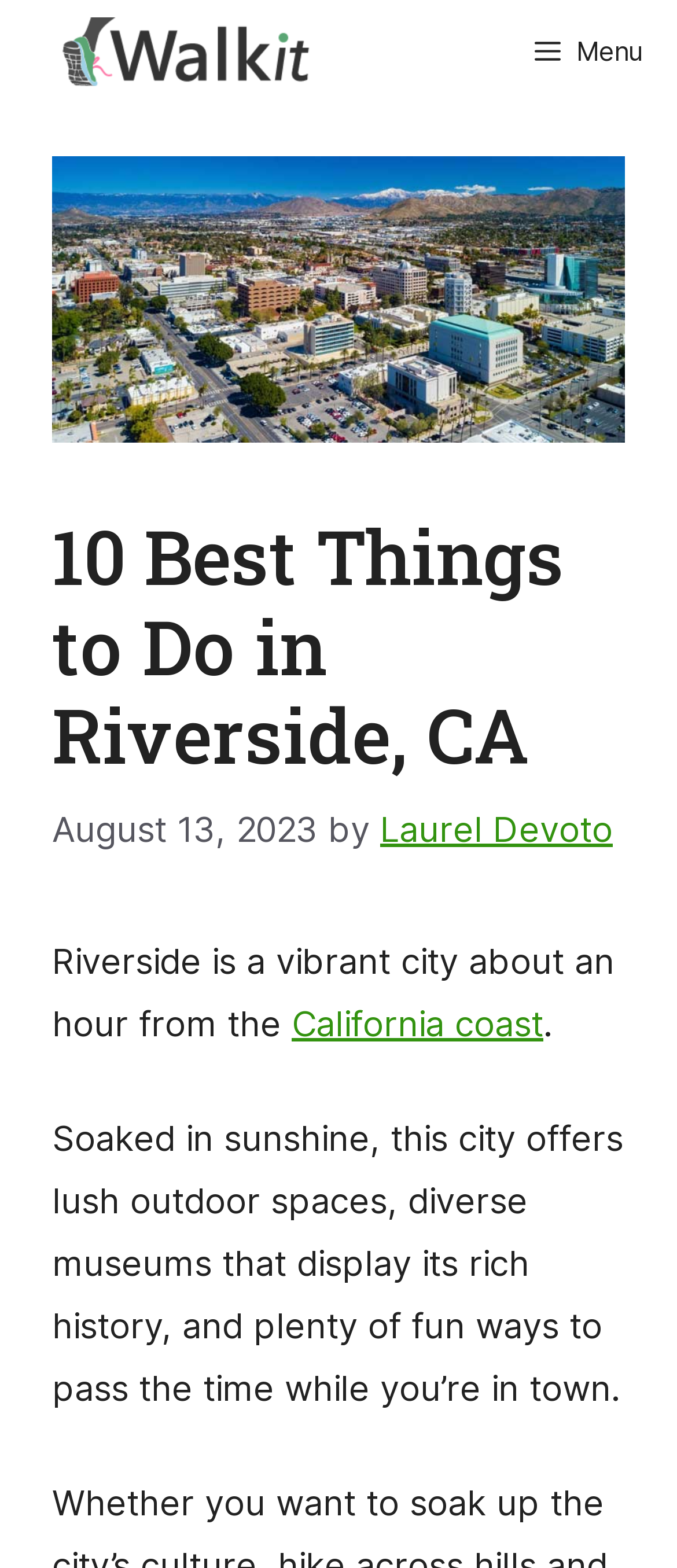Please use the details from the image to answer the following question comprehensively:
What is the city mentioned in the article?

I found the city mentioned in the article by looking at the static text in the content section, which is located below the main heading. The static text mentions 'Riverside is a vibrant city...'.